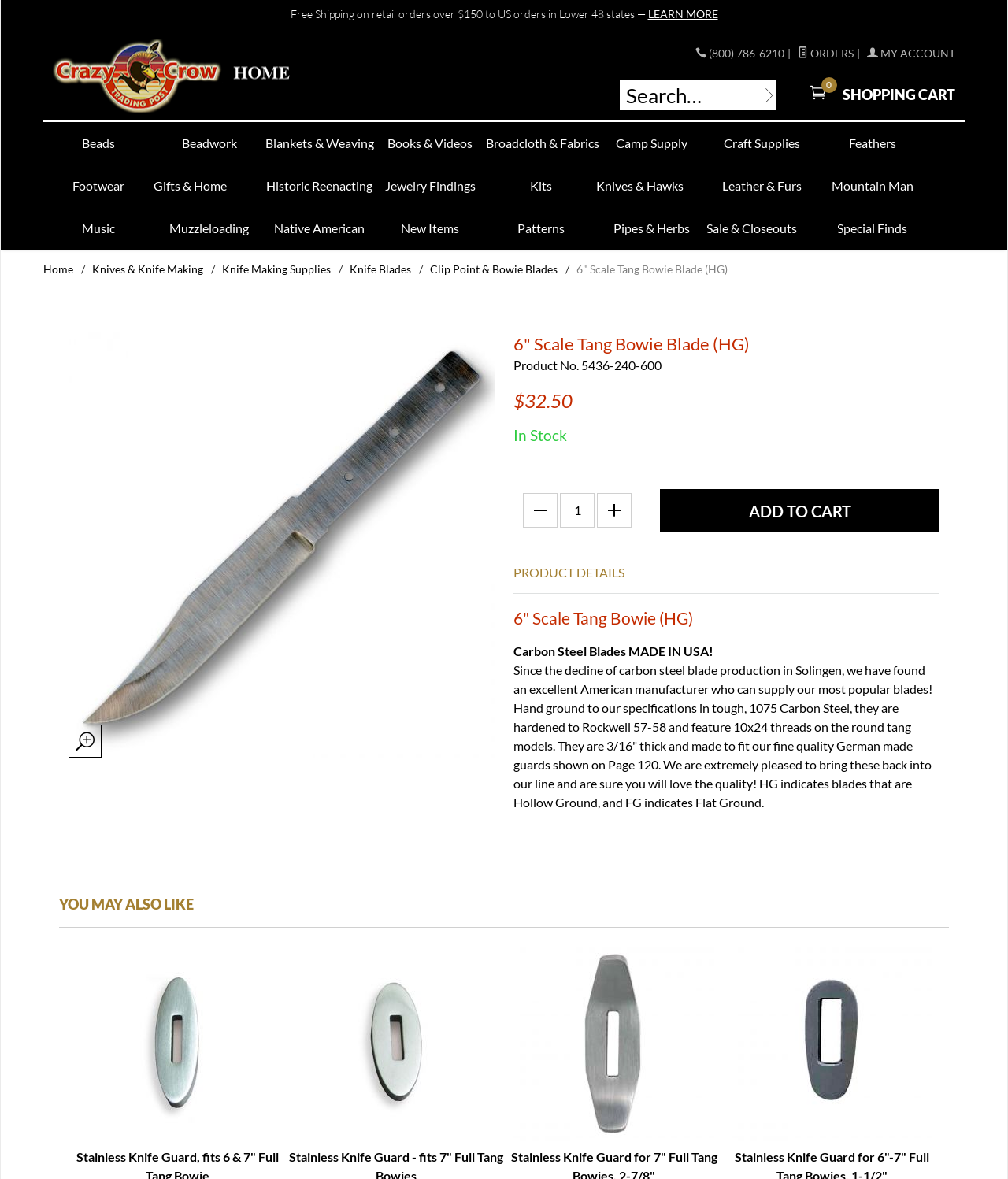Please identify the bounding box coordinates of the element I should click to complete this instruction: 'Click the Search button'. The coordinates should be given as four float numbers between 0 and 1, like this: [left, top, right, bottom].

None